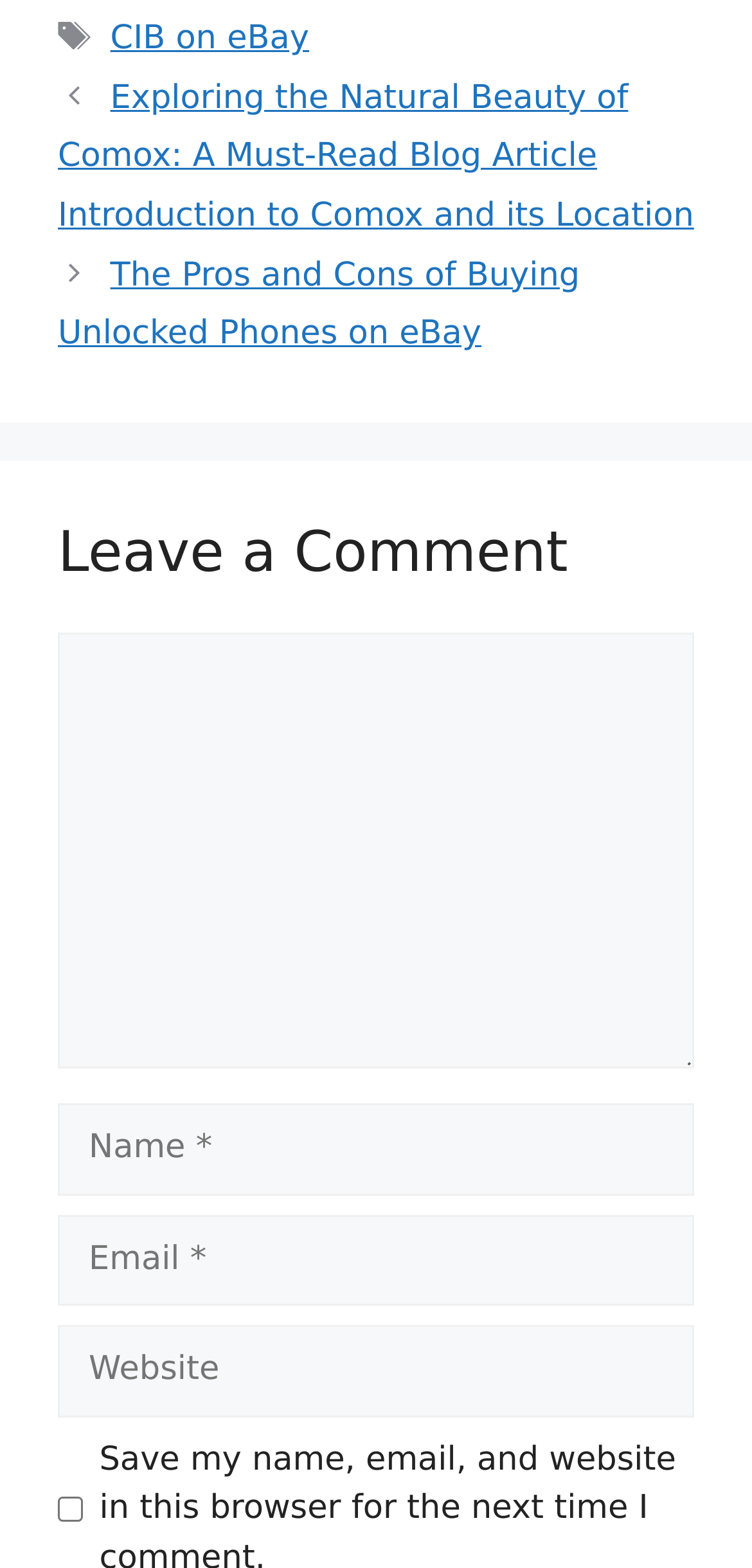Is the checkbox 'Save my name, email, and website in this browser for the next time I comment.' checked by default?
Please give a well-detailed answer to the question.

The checkbox 'Save my name, email, and website in this browser for the next time I comment.' has a 'checked' property set to 'false', indicating that it is not checked by default.